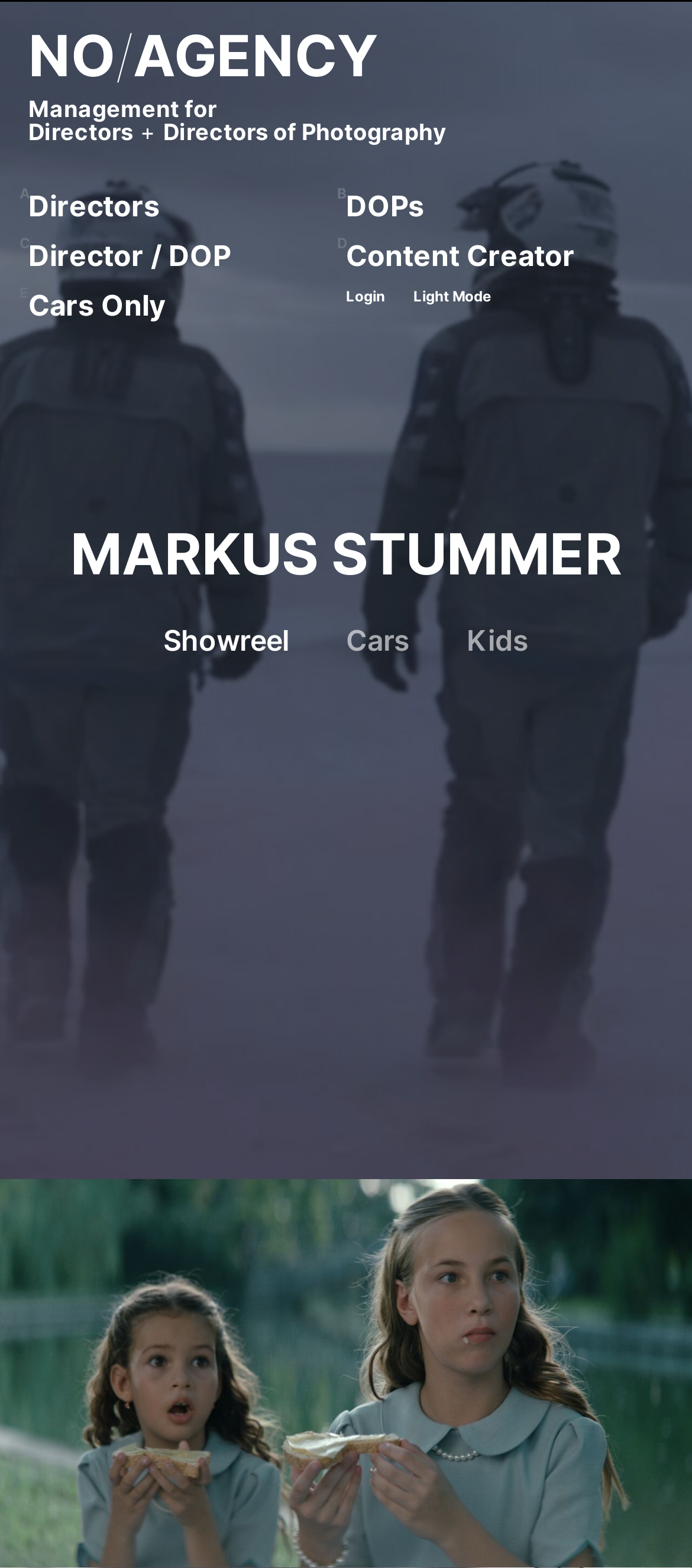Given the description: "Felix Novo de Oliveira (N/A)", determine the bounding box coordinates of the UI element. The coordinates should be formatted as four float numbers between 0 and 1, [left, top, right, bottom].

[0.041, 0.585, 0.595, 0.608]